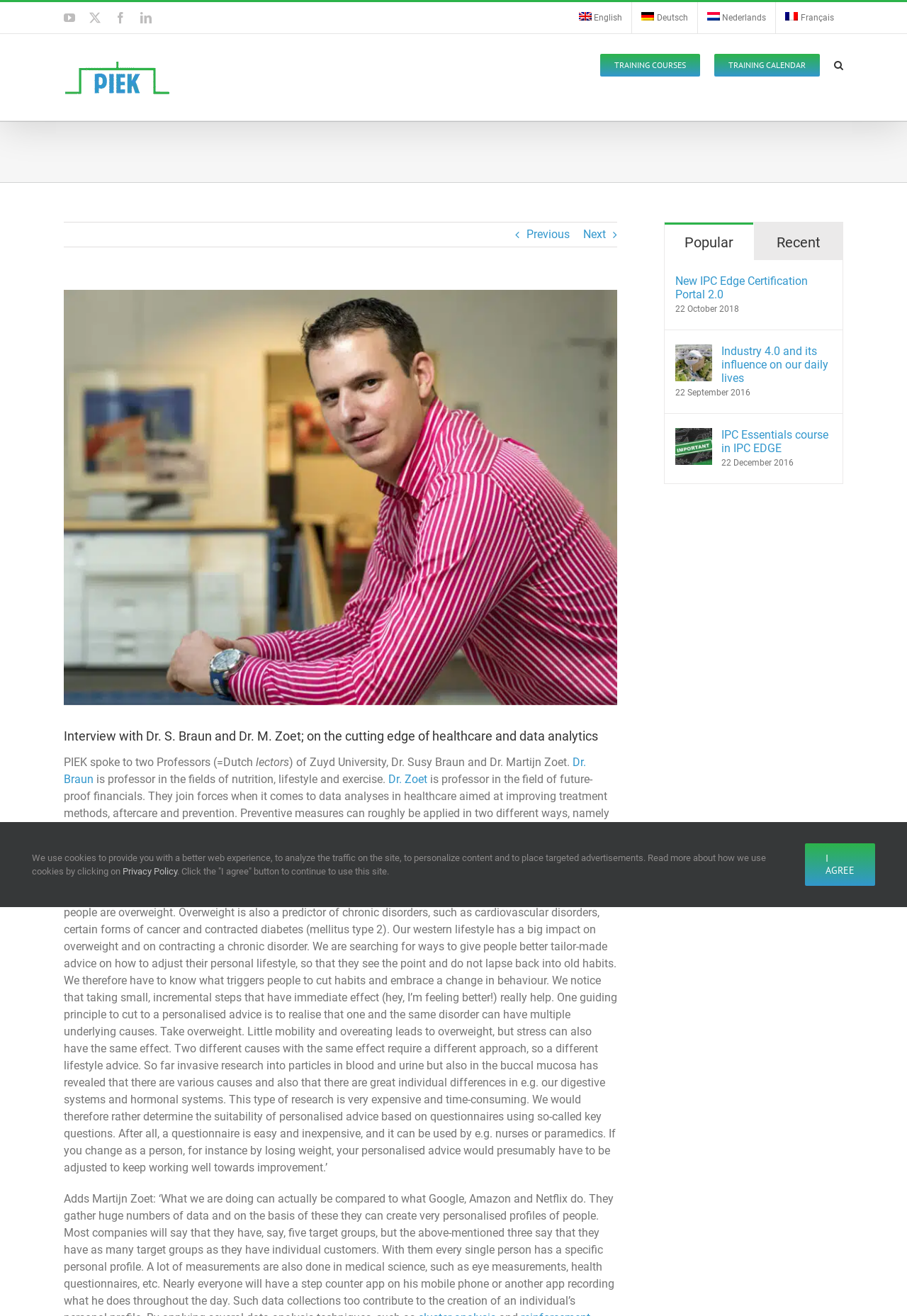Highlight the bounding box coordinates of the element that should be clicked to carry out the following instruction: "View Larger Image". The coordinates must be given as four float numbers ranging from 0 to 1, i.e., [left, top, right, bottom].

[0.07, 0.221, 0.105, 0.257]